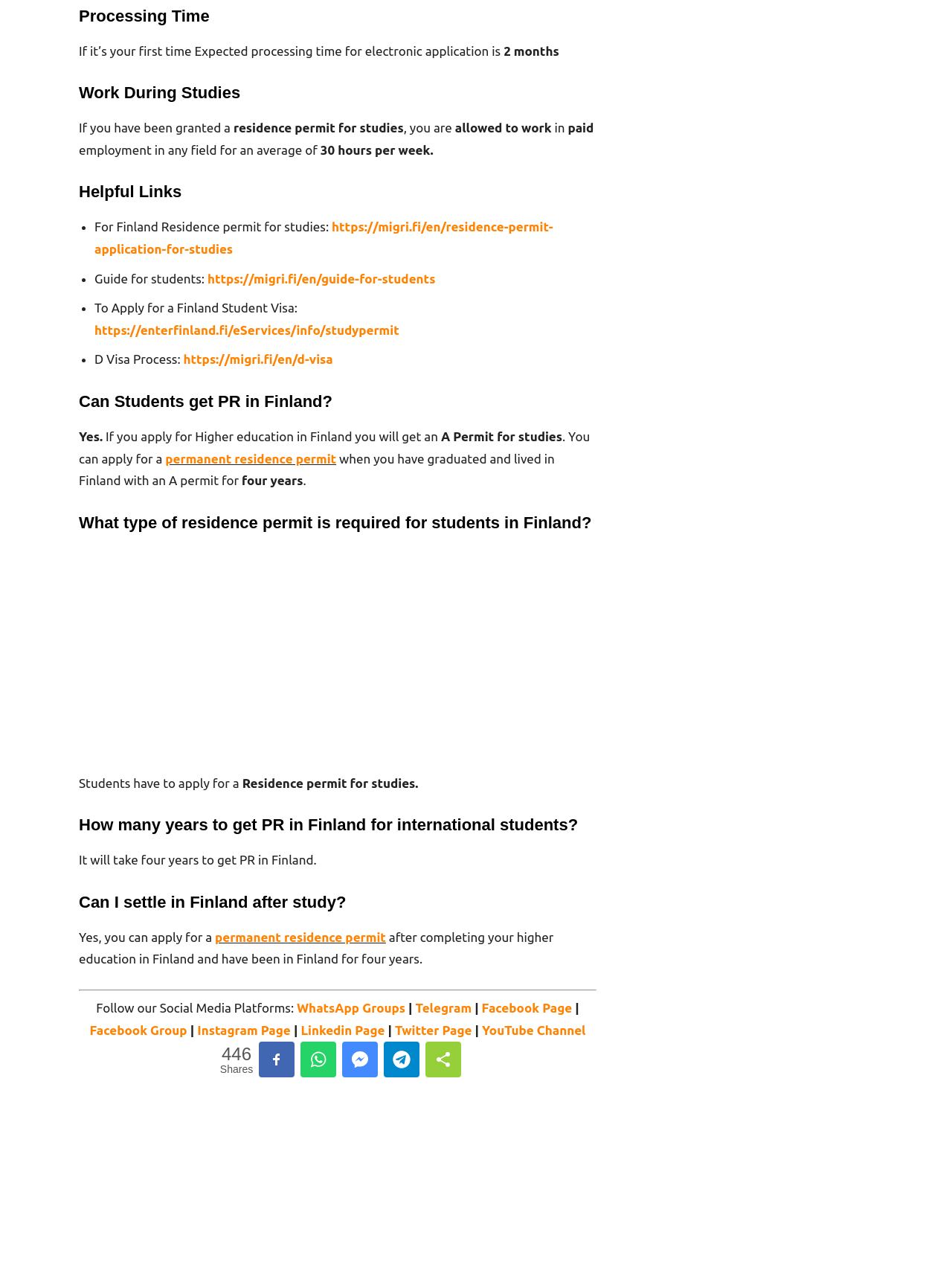Determine the bounding box coordinates for the clickable element to execute this instruction: "Click on the link to apply for a Finland residence permit for studies". Provide the coordinates as four float numbers between 0 and 1, i.e., [left, top, right, bottom].

[0.099, 0.172, 0.581, 0.201]